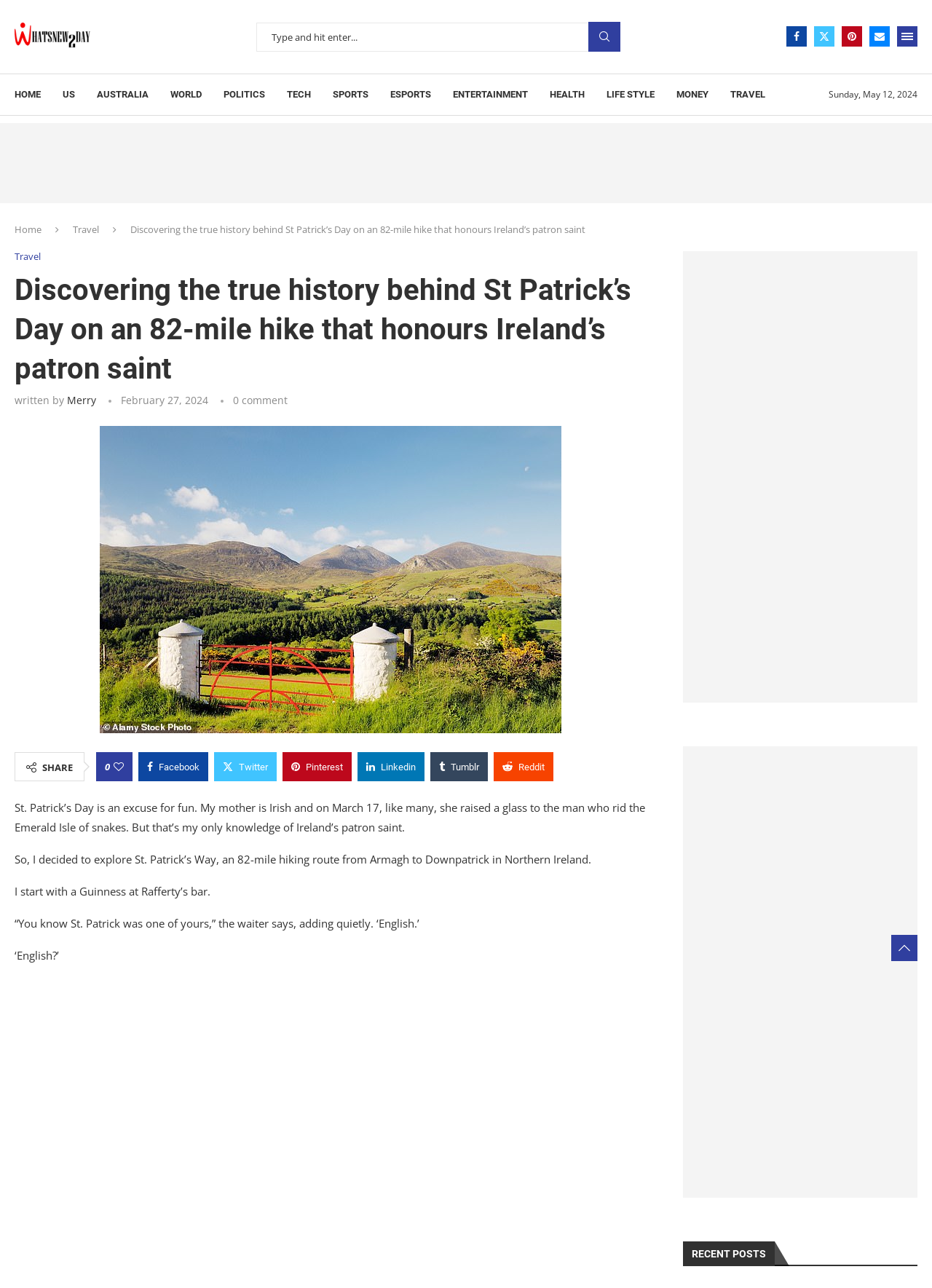What is the author of the article?
Give a single word or phrase answer based on the content of the image.

Merry